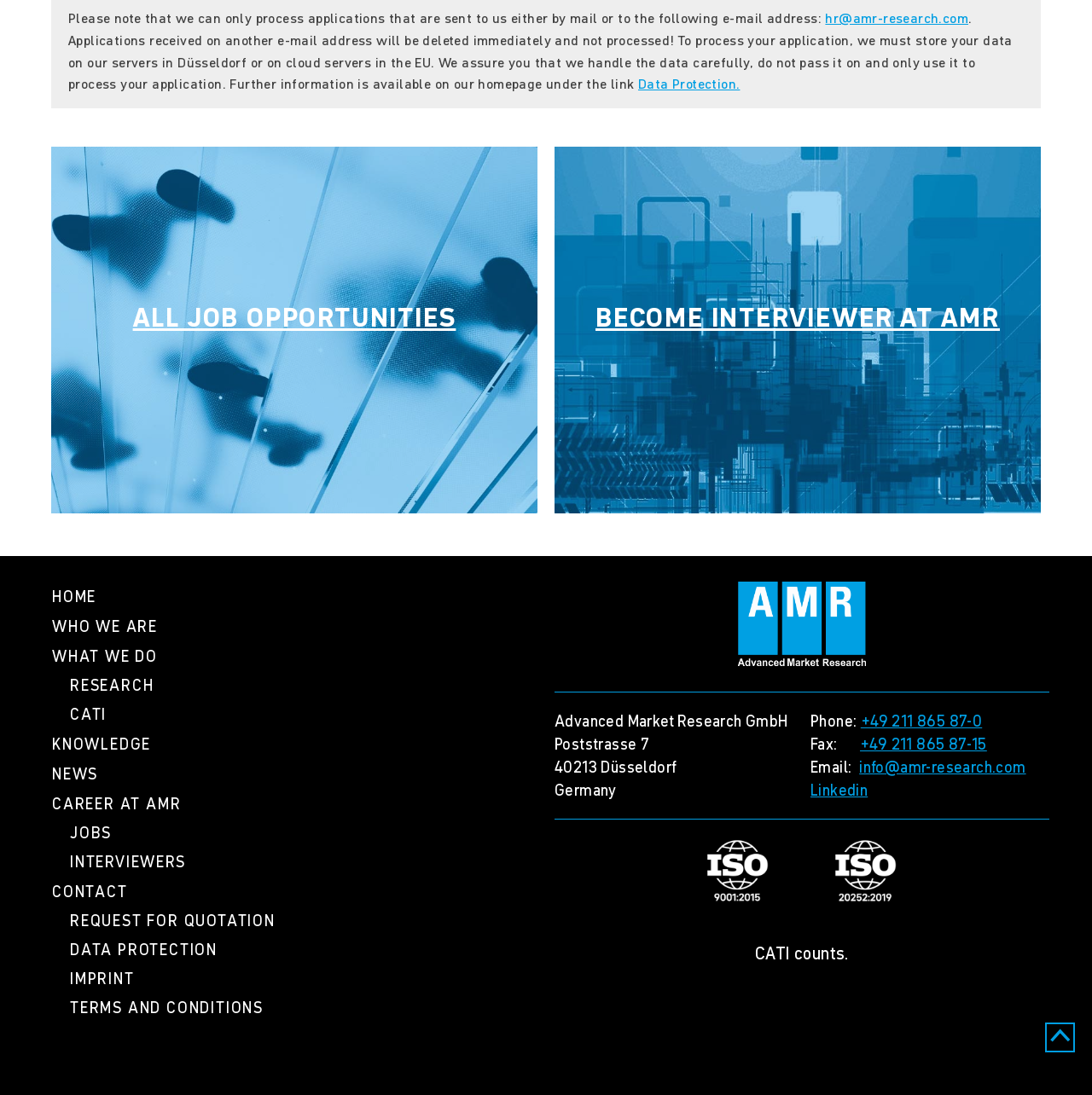Review the image closely and give a comprehensive answer to the question: What is the link at the top of the webpage that says 'ALL JOB OPPORTUNITIES'?

At the top of the webpage, there is a section with two headings, 'ALL JOB OPPORTUNITIES' and 'BECOME INTERVIEWER AT AMR'. The link 'ALL JOB OPPORTUNITIES' is a link to all job opportunities at the company.